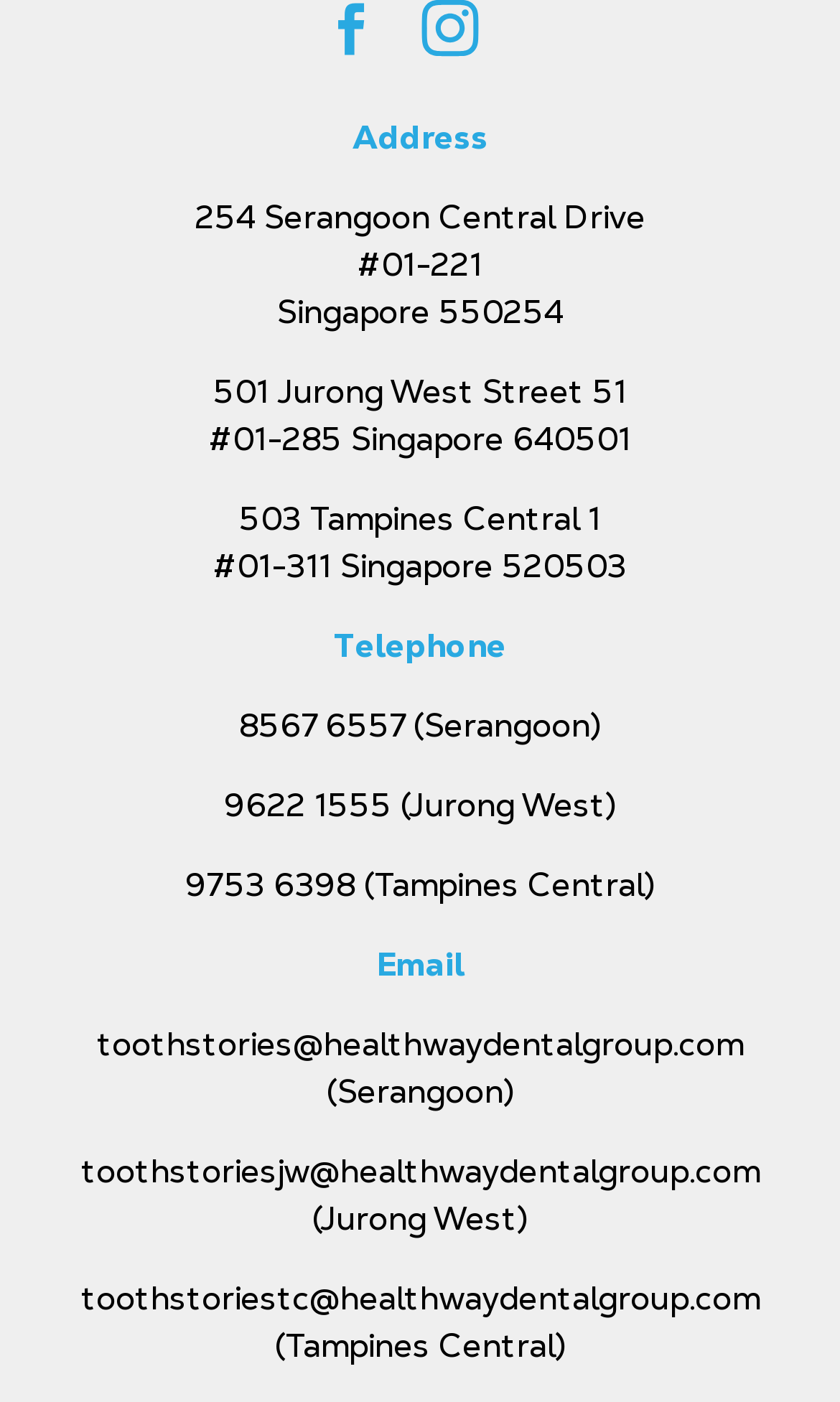Provide a short answer using a single word or phrase for the following question: 
What is the telephone number of the Jurong West location?

9622 1555